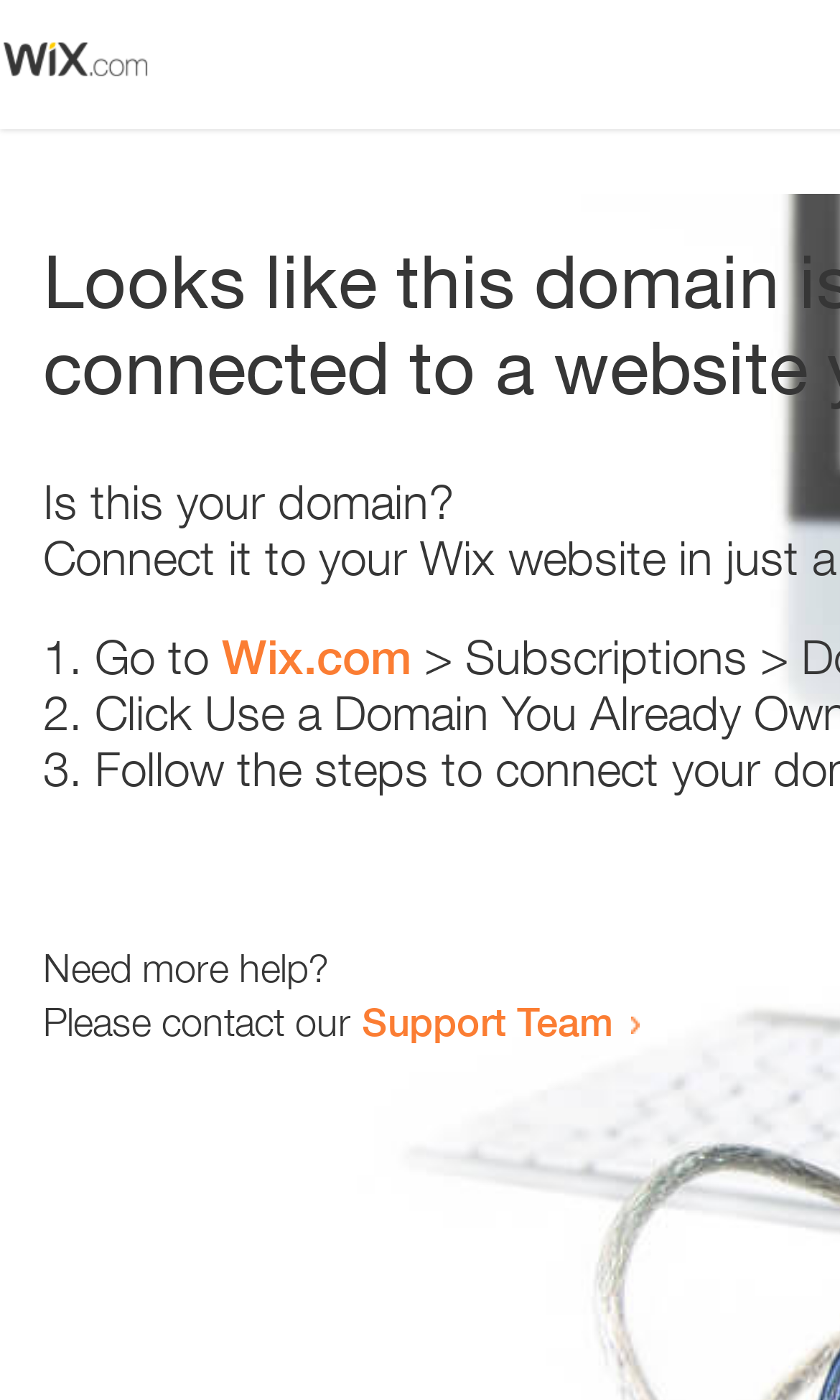What is the purpose of the list on this webpage?
Based on the image, give a concise answer in the form of a single word or short phrase.

Provide steps to resolve error